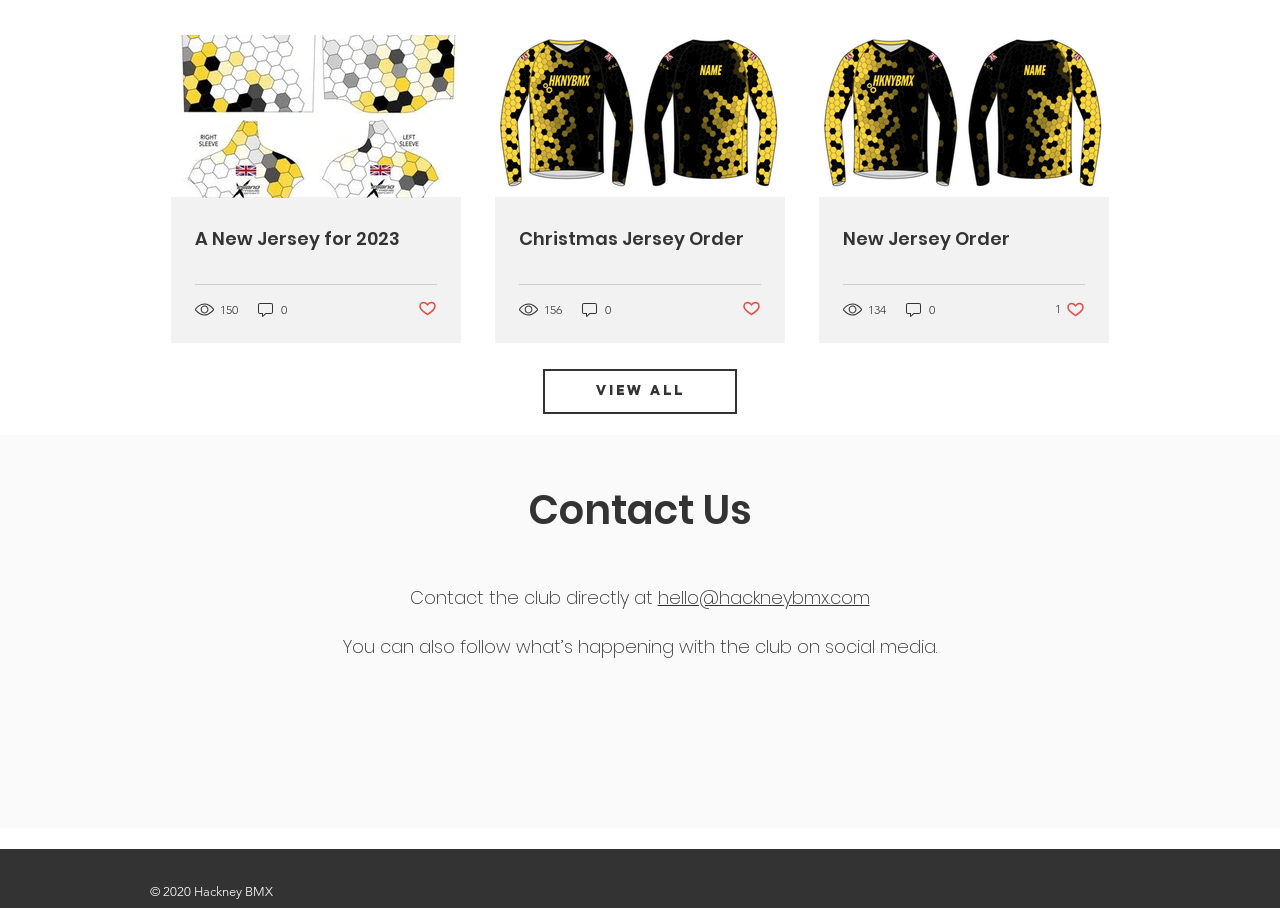Please find the bounding box for the UI component described as follows: "View all".

[0.424, 0.407, 0.576, 0.456]